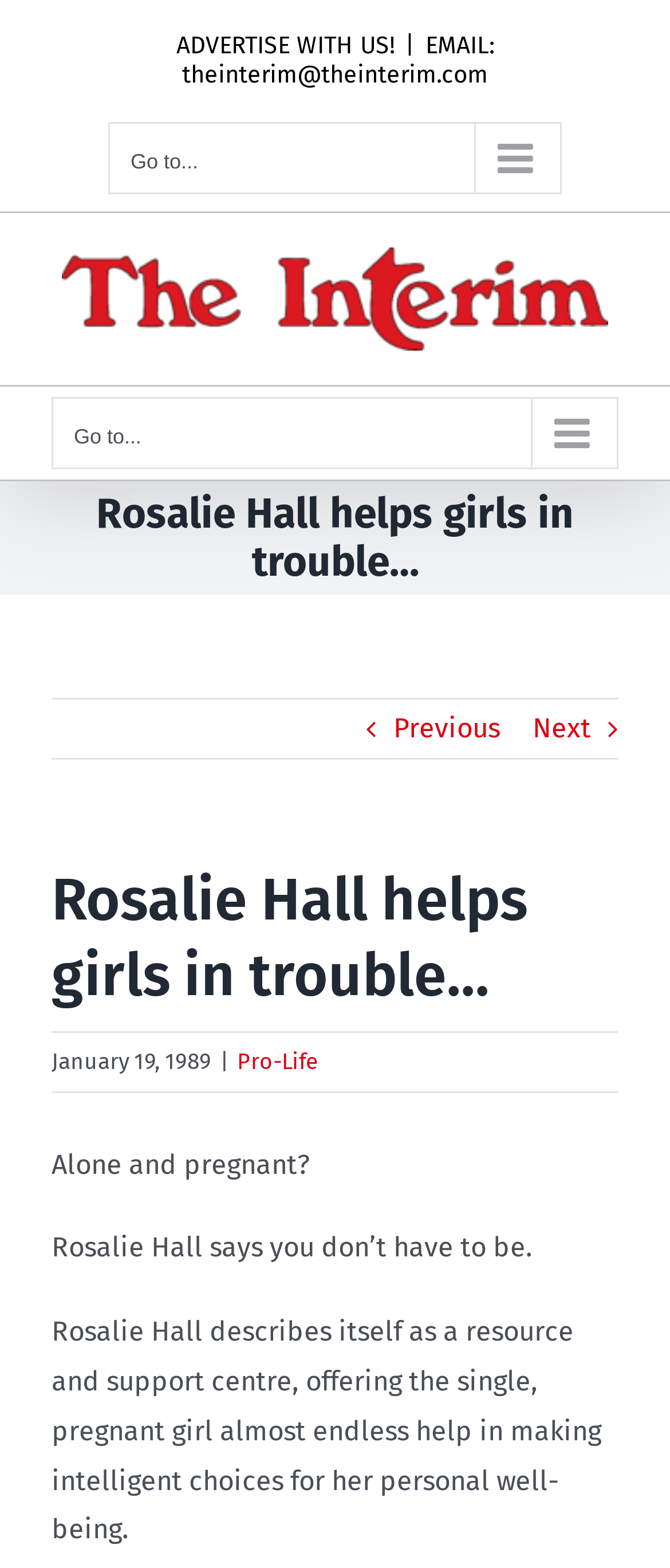What is the date mentioned on the webpage?
Craft a detailed and extensive response to the question.

The date January 19, 1989 is mentioned on the webpage, which might be a significant date related to Rosalie Hall or an event related to the organization.